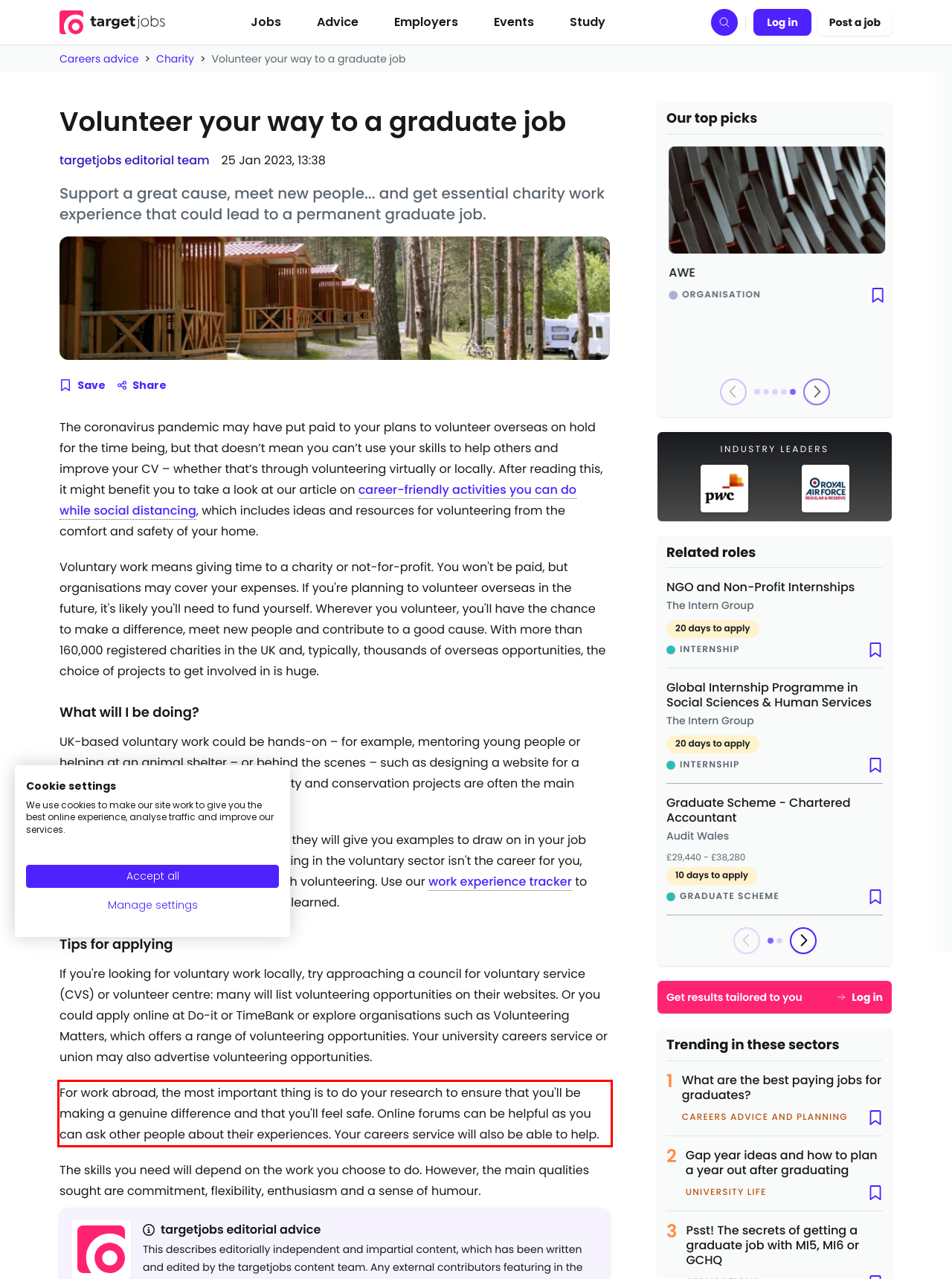Review the screenshot of the webpage and recognize the text inside the red rectangle bounding box. Provide the extracted text content.

For work abroad, the most important thing is to do your research to ensure that you'll be making a genuine difference and that you'll feel safe. Online forums can be helpful as you can ask other people about their experiences. Your careers service will also be able to help.